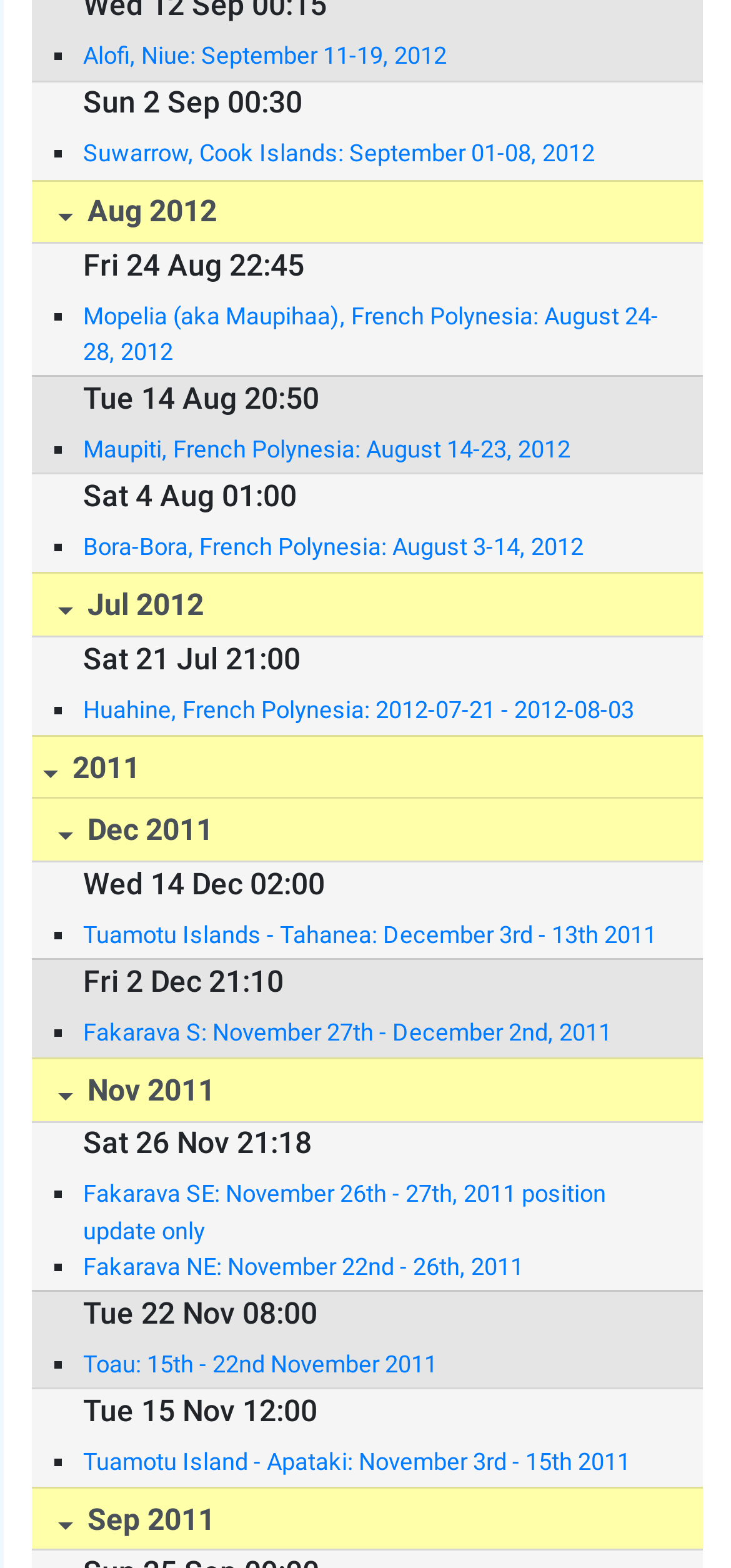Please provide the bounding box coordinates for the element that needs to be clicked to perform the instruction: "Click on 'Alofi, Niue: September 11-19, 2012'". The coordinates must consist of four float numbers between 0 and 1, formatted as [left, top, right, bottom].

[0.114, 0.024, 0.91, 0.047]